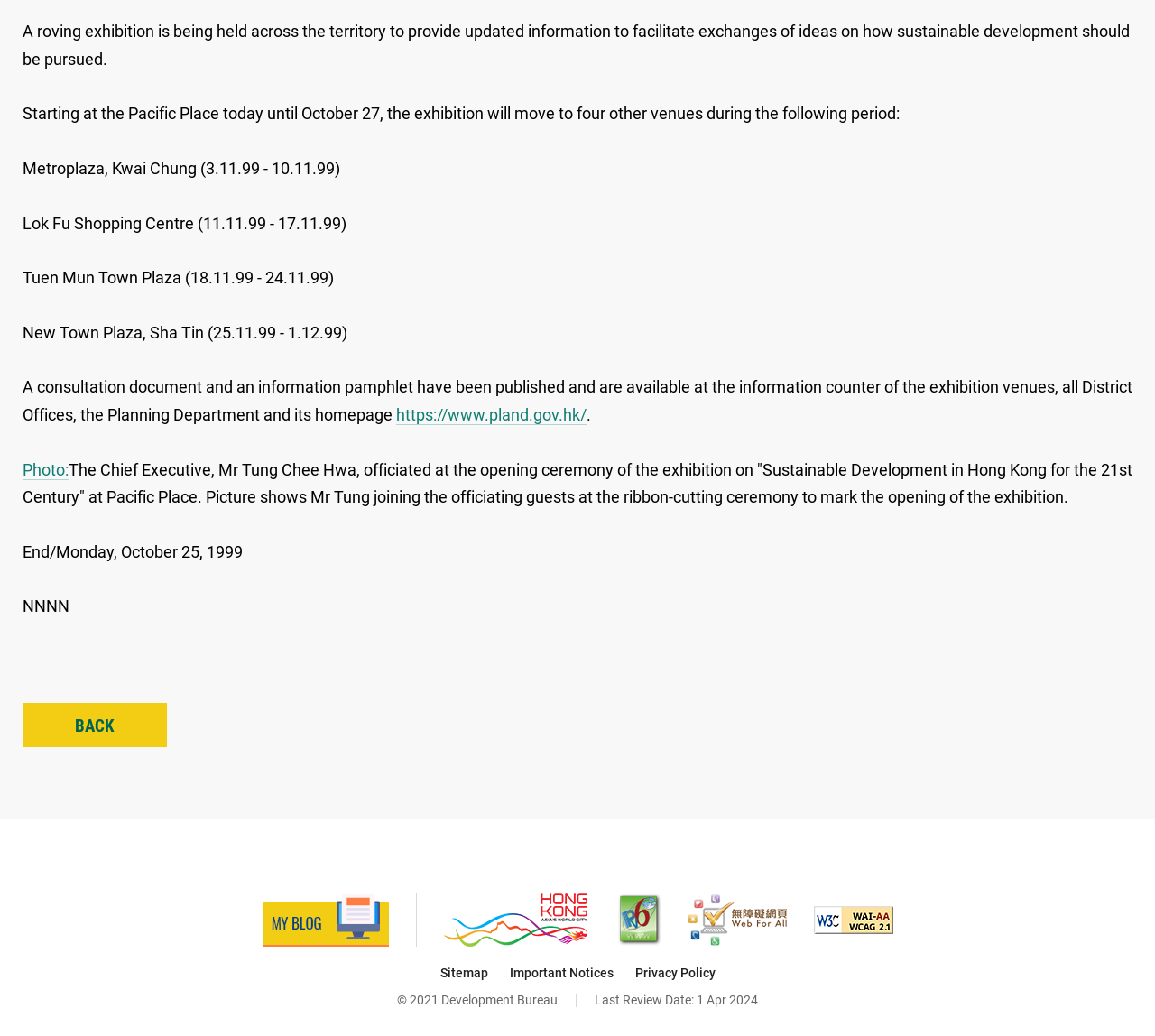What is the theme of the exhibition?
Answer the question with a detailed explanation, including all necessary information.

Based on the text 'A roving exhibition is being held across the territory to provide updated information to facilitate exchanges of ideas on how sustainable development should be pursued.', it can be inferred that the theme of the exhibition is sustainable development.